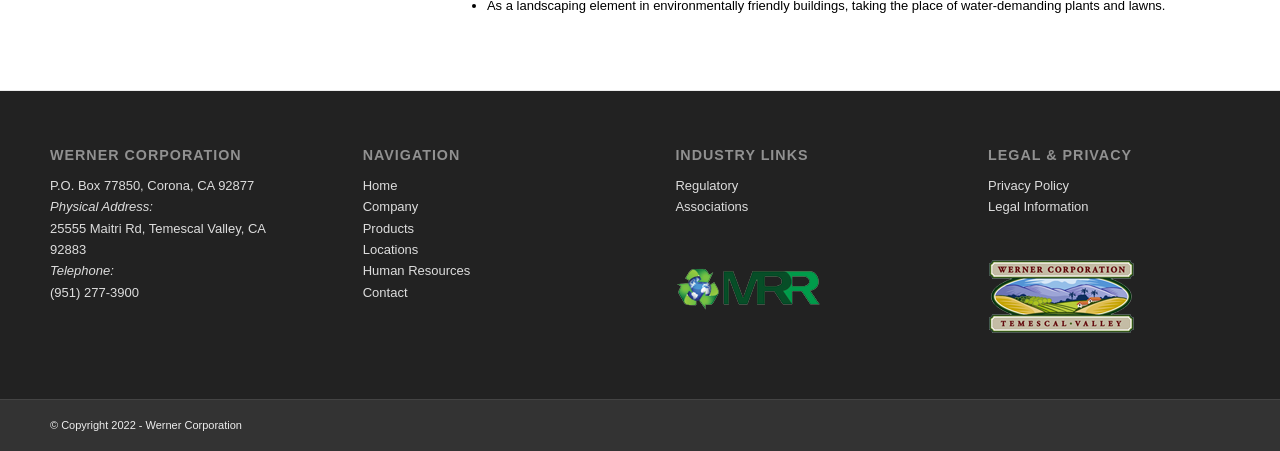Using floating point numbers between 0 and 1, provide the bounding box coordinates in the format (top-left x, top-left y, bottom-right x, bottom-right y). Locate the UI element described here: Company

[0.283, 0.441, 0.327, 0.475]